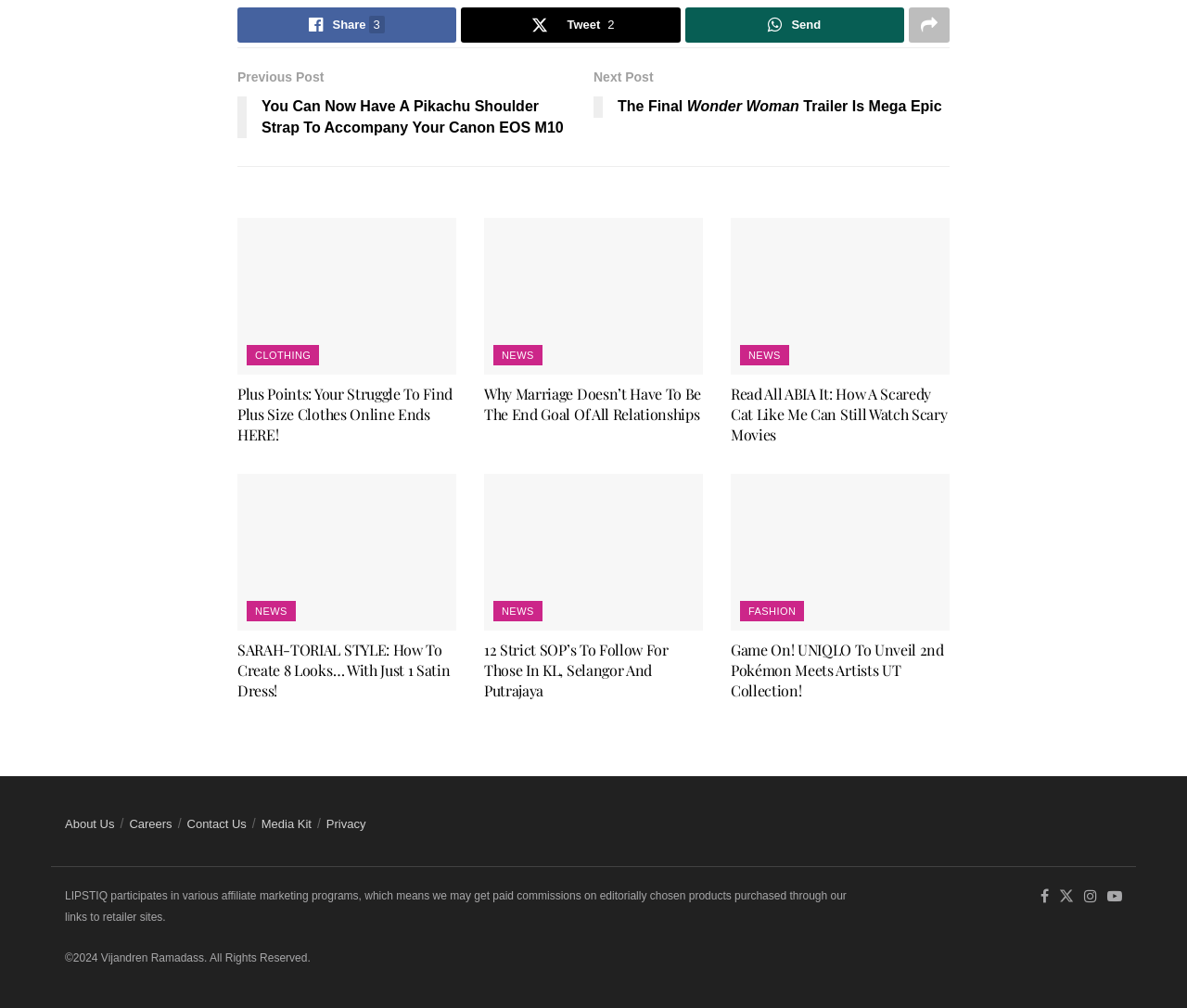What type of content is presented in the articles?
Look at the image and answer the question using a single word or phrase.

News and fashion